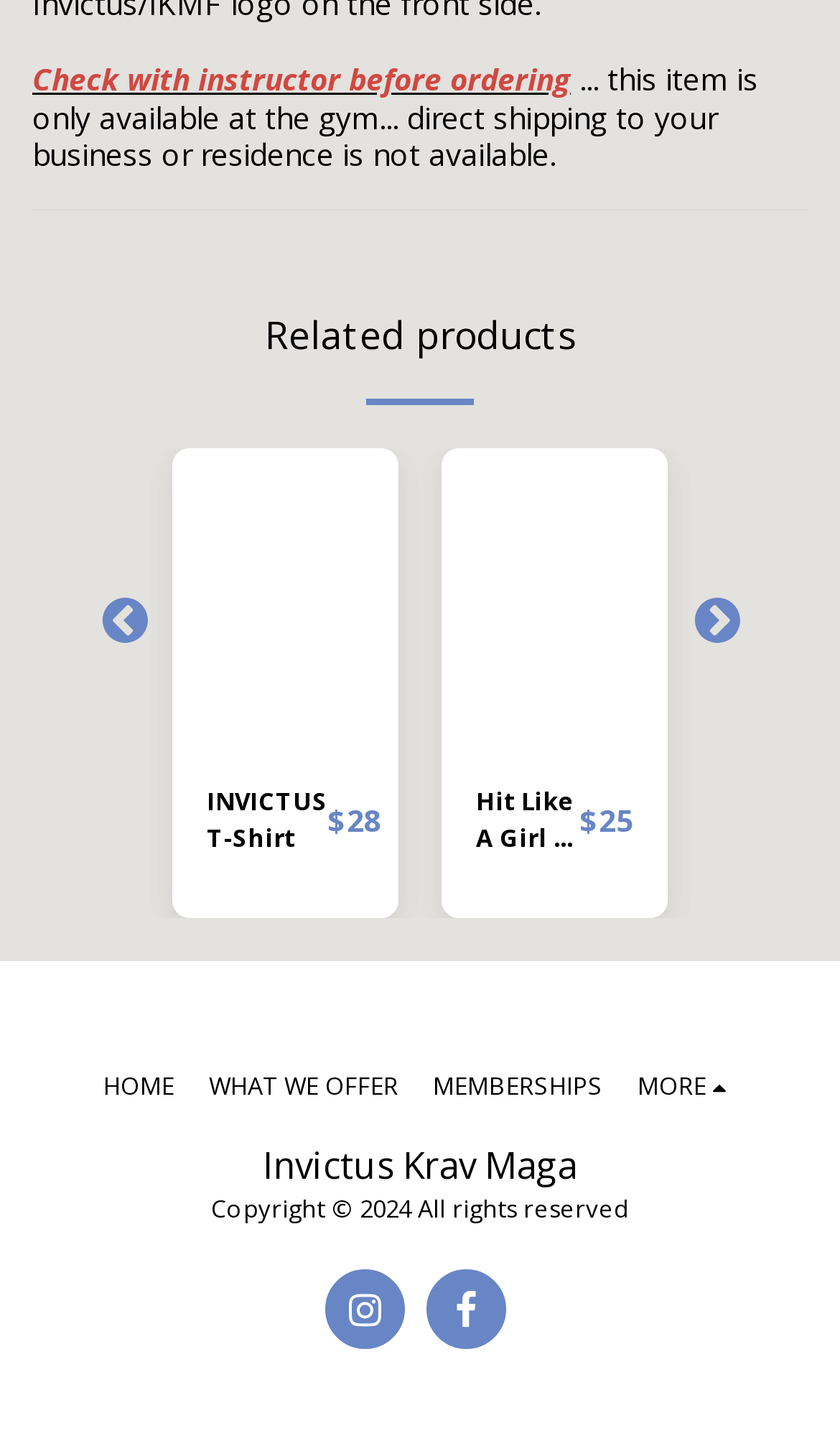Identify the bounding box coordinates of the element that should be clicked to fulfill this task: "Search for news". The coordinates should be provided as four float numbers between 0 and 1, i.e., [left, top, right, bottom].

None